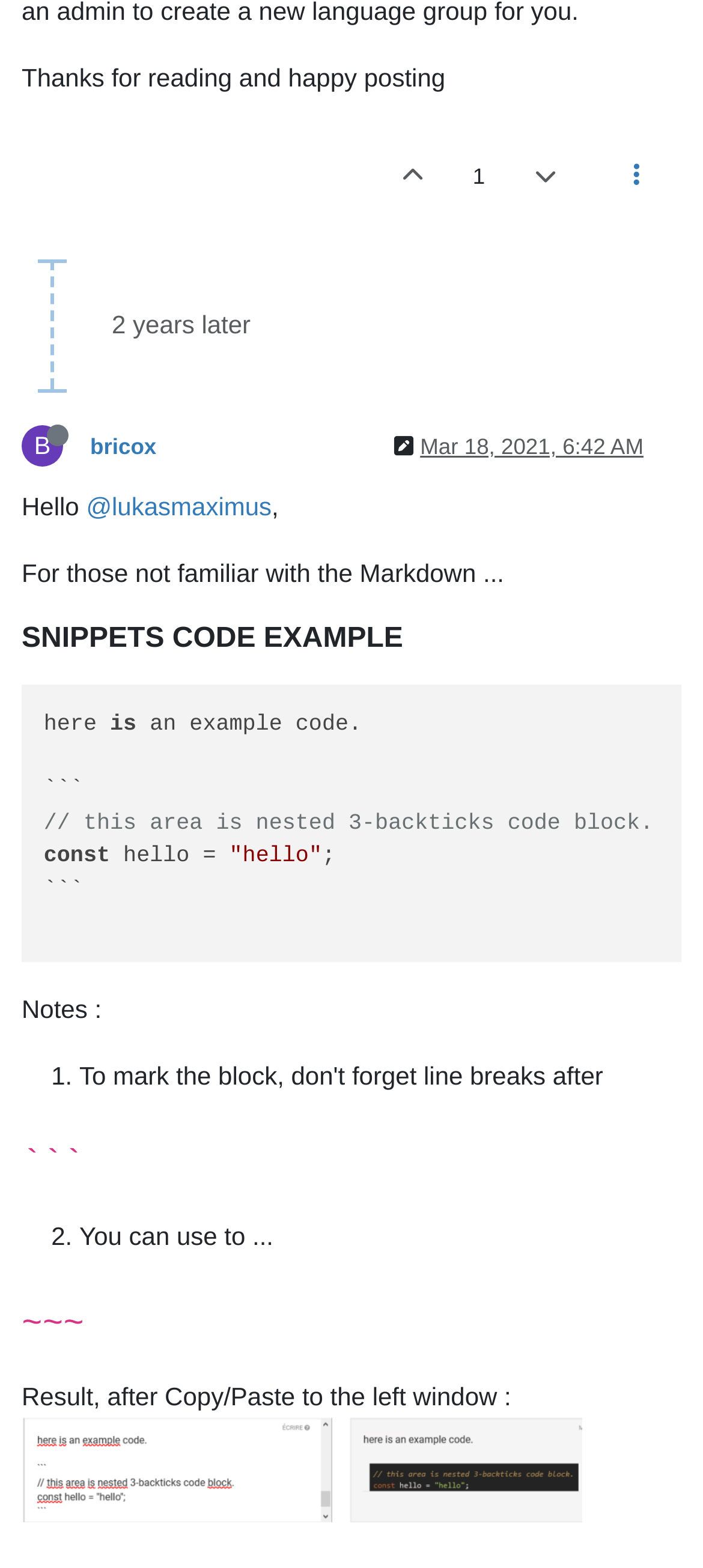Based on the image, provide a detailed and complete answer to the question: 
How many list markers are there in the 'Notes' section?

I found the list markers by looking at the 'Notes' section, which contains two list markers, '1.' and '2.'.